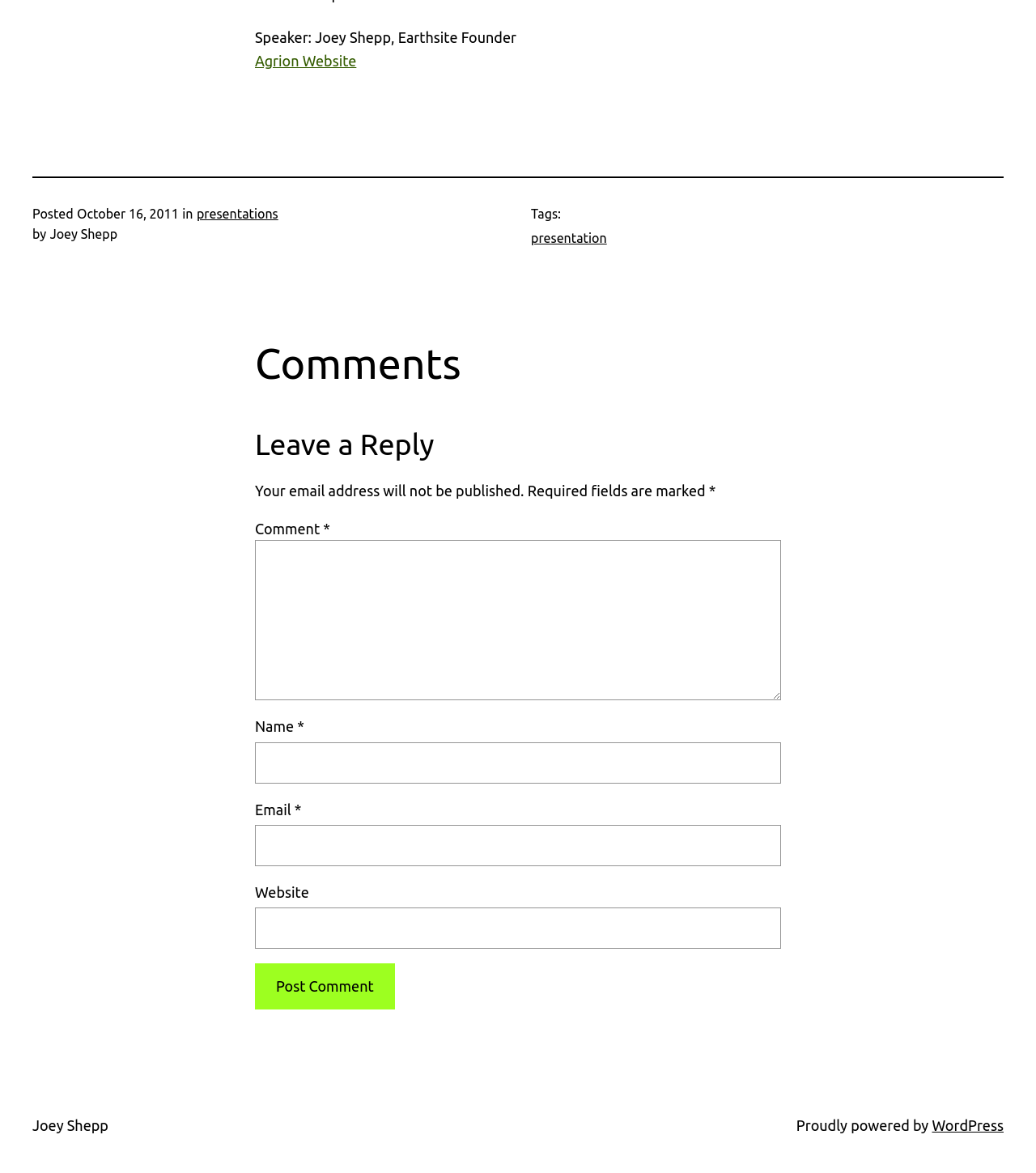Please identify the bounding box coordinates of the element I should click to complete this instruction: 'Click the 'Post Comment' button'. The coordinates should be given as four float numbers between 0 and 1, like this: [left, top, right, bottom].

[0.246, 0.822, 0.381, 0.861]